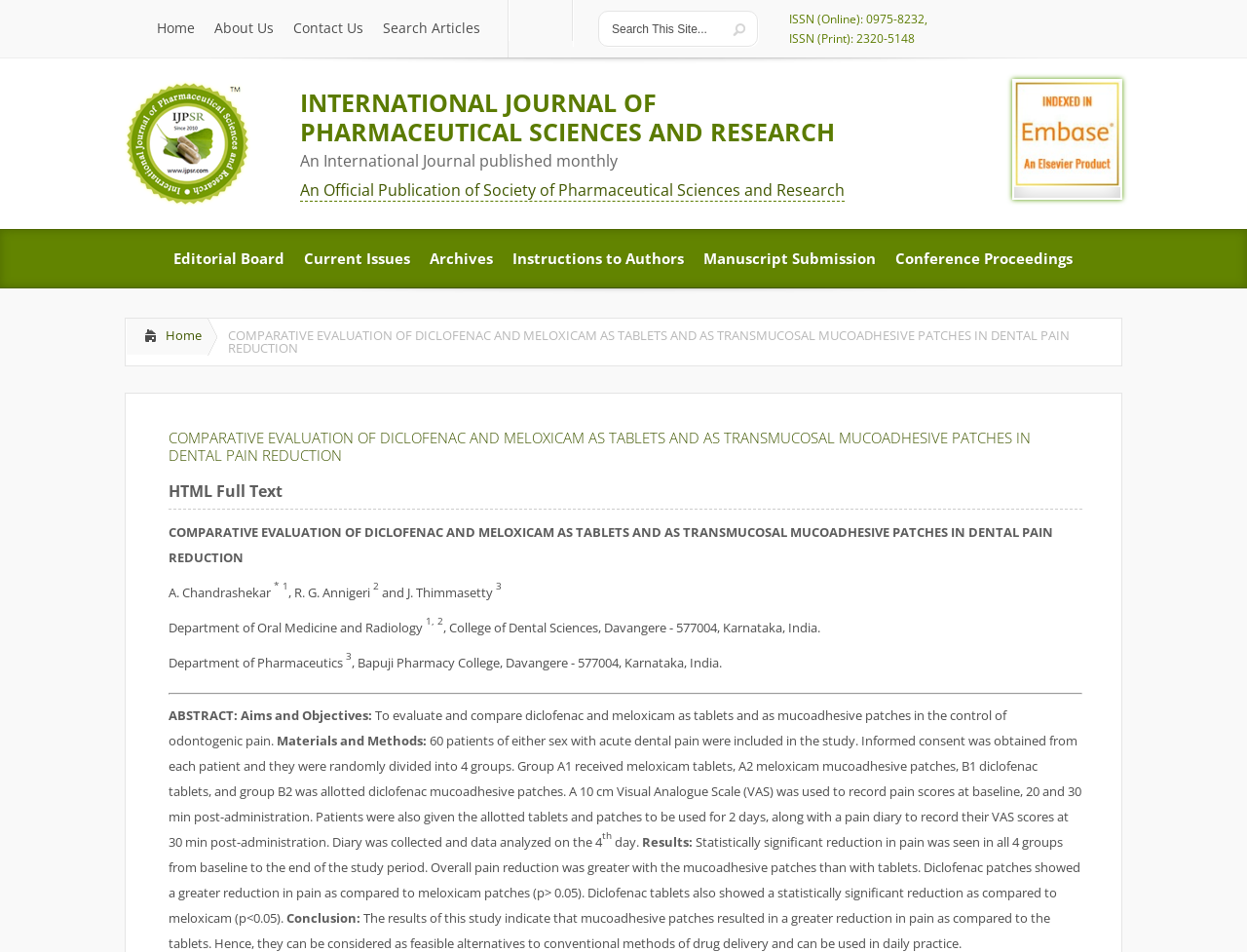Look at the image and write a detailed answer to the question: 
What is the title of the article?

The title of the article can be found in the heading 'COMPARATIVE EVALUATION OF DICLOFENAC AND MELOXICAM AS TABLETS AND AS TRANSMUCOSAL MUCOADHESIVE PATCHES IN DENTAL PAIN REDUCTION' at the top of the webpage, which is also the main content of the webpage.